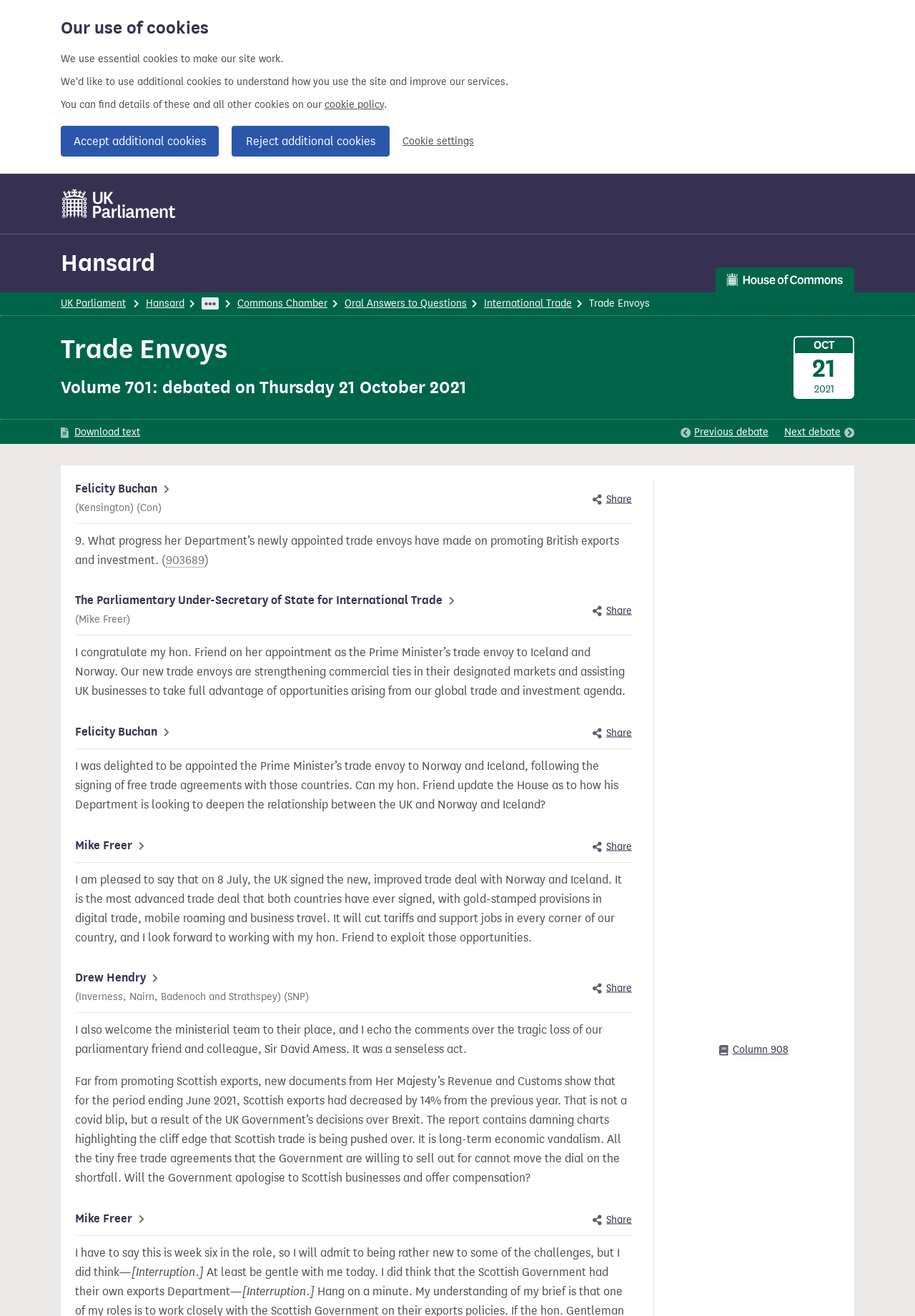Determine the bounding box coordinates of the element's region needed to click to follow the instruction: "Download text of Trade Envoys debate". Provide these coordinates as four float numbers between 0 and 1, formatted as [left, top, right, bottom].

[0.066, 0.322, 0.153, 0.335]